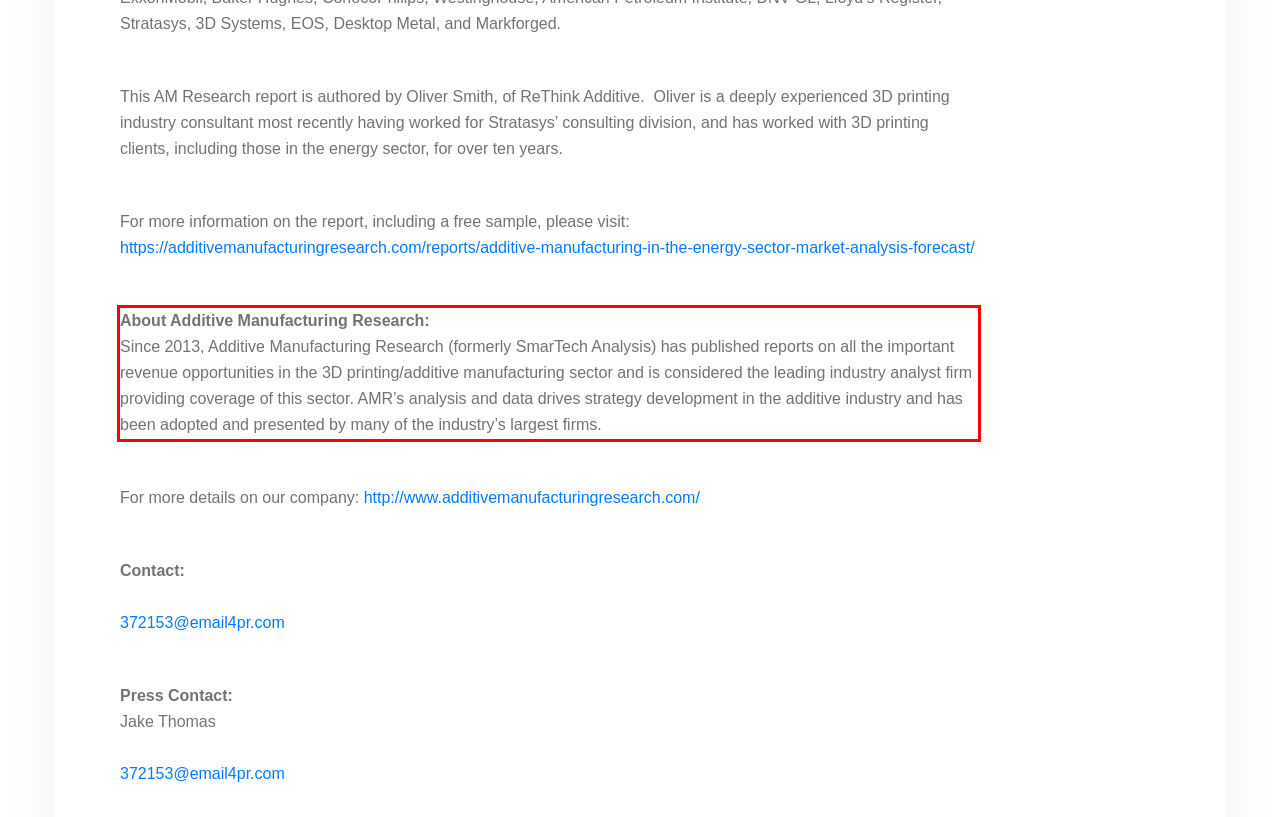Examine the screenshot of the webpage, locate the red bounding box, and perform OCR to extract the text contained within it.

About Additive Manufacturing Research: Since 2013, Additive Manufacturing Research (formerly SmarTech Analysis) has published reports on all the important revenue opportunities in the 3D printing/additive manufacturing sector and is considered the leading industry analyst firm providing coverage of this sector. AMR’s analysis and data drives strategy development in the additive industry and has been adopted and presented by many of the industry’s largest firms.